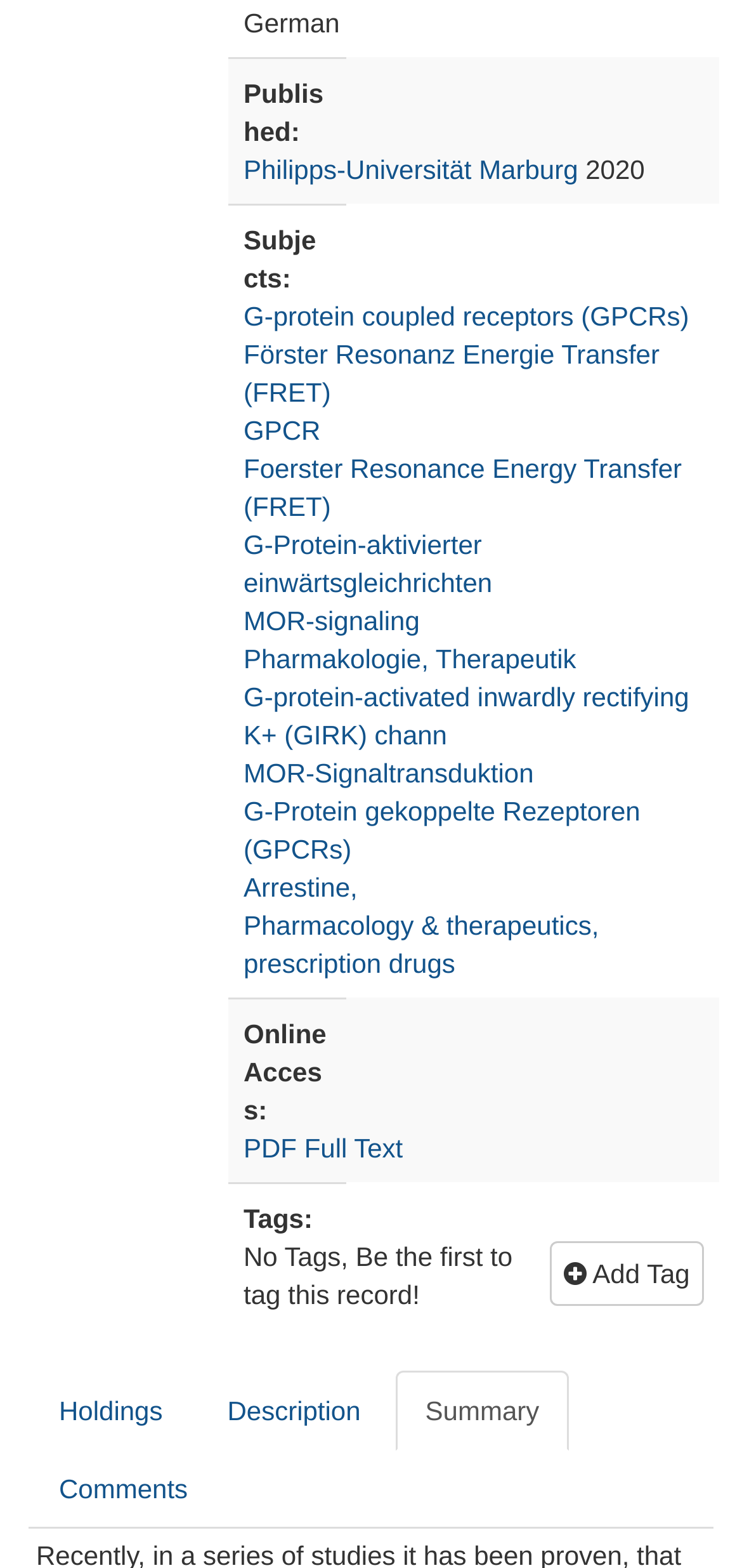How many links are there in the 'Subjects:' section?
Please provide a detailed answer to the question.

The 'Subjects:' section is associated with the gridcell containing multiple links. By counting the links, we can find that there are 9 links in total, including 'G-protein coupled receptors (GPCRs)', 'Förster Resonanz Energie Transfer (FRET)', and so on.